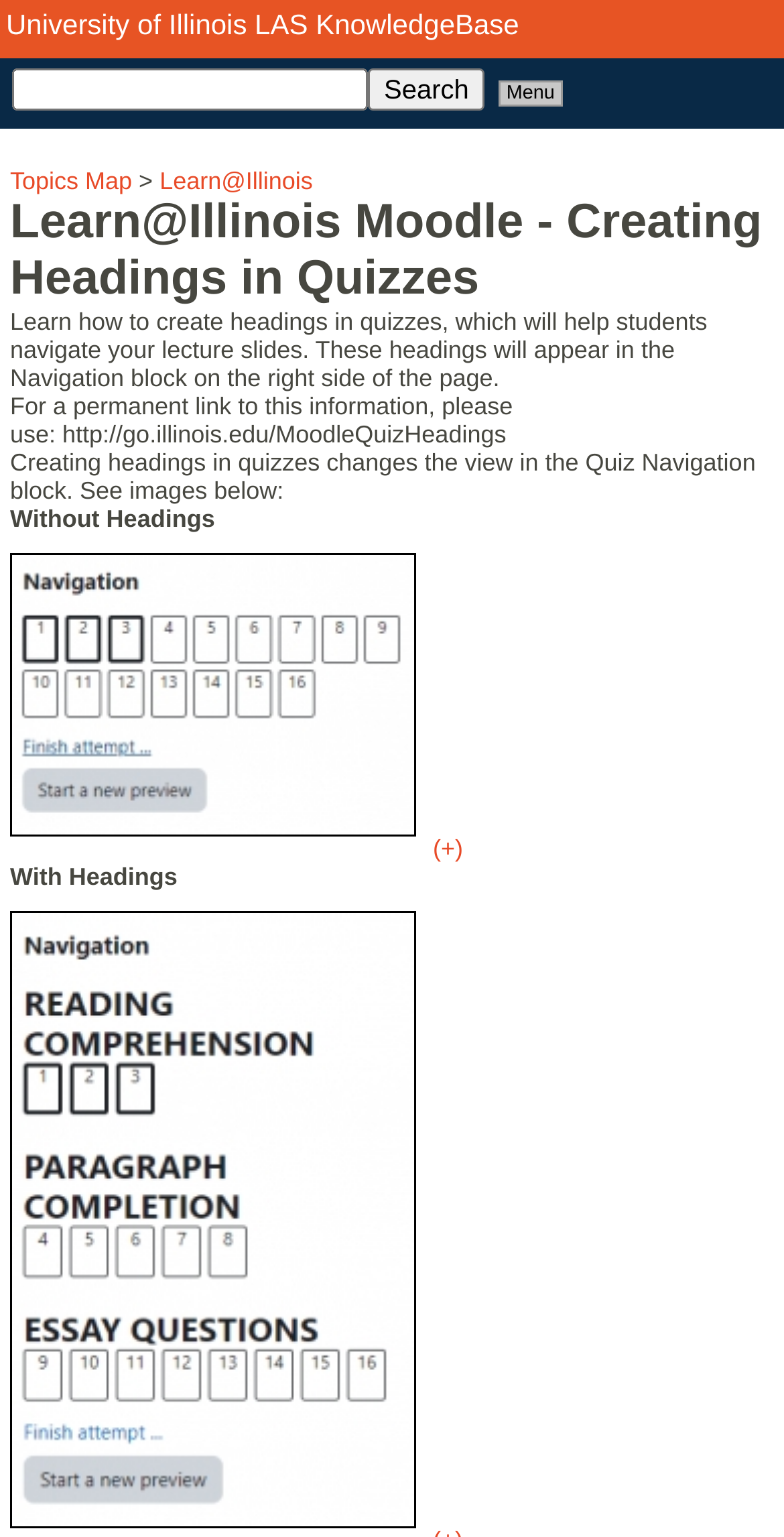What is the URL for a permanent link to this information?
Please respond to the question with a detailed and informative answer.

The webpage provides a static text that says 'For a permanent link to this information, please use: http://go.illinois.edu/MoodleQuizHeadings', which suggests that this URL can be used to access the same information permanently.